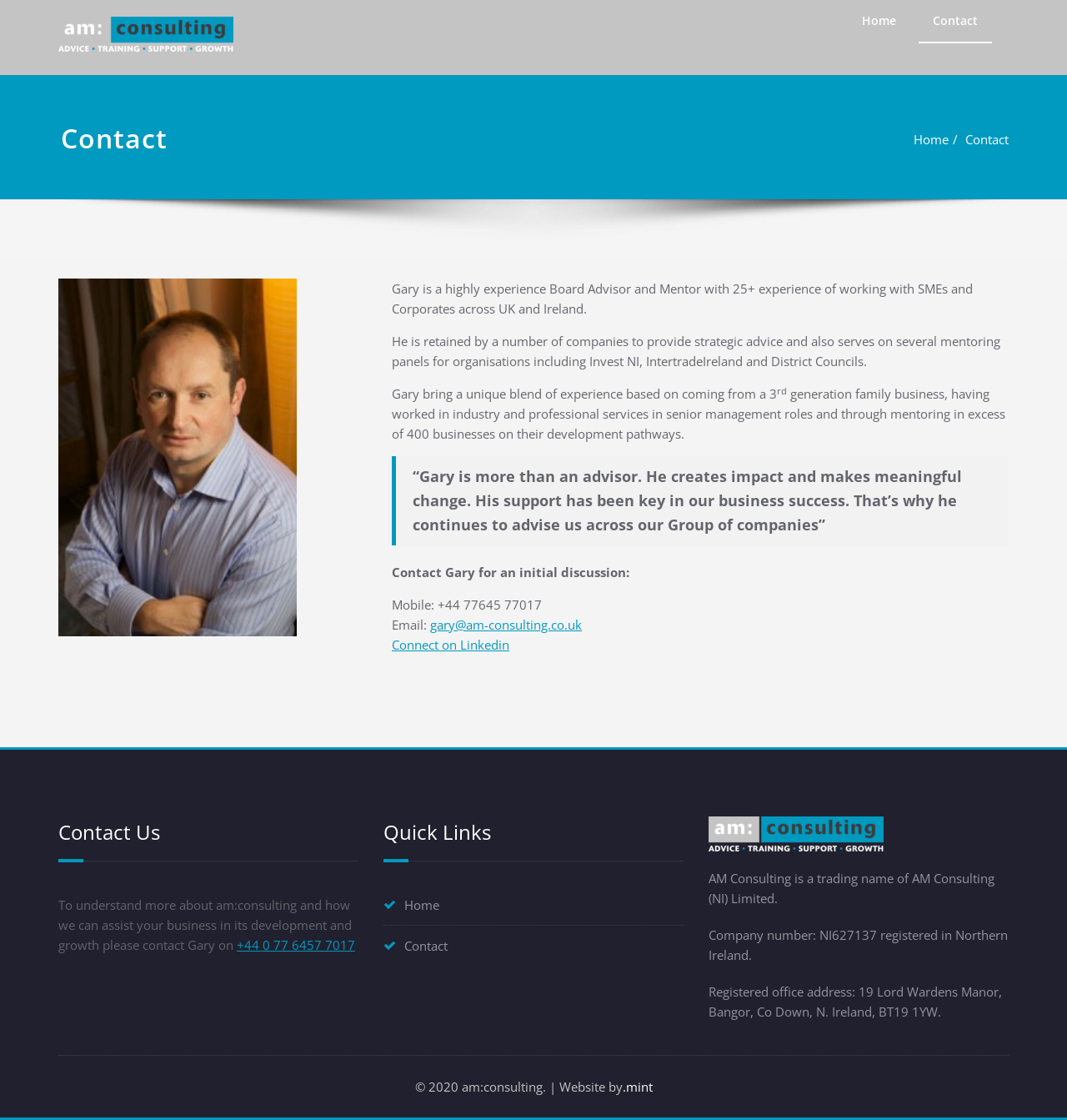Please locate the bounding box coordinates of the element that needs to be clicked to achieve the following instruction: "View Gary's profile". The coordinates should be four float numbers between 0 and 1, i.e., [left, top, right, bottom].

[0.258, 0.009, 0.432, 0.039]